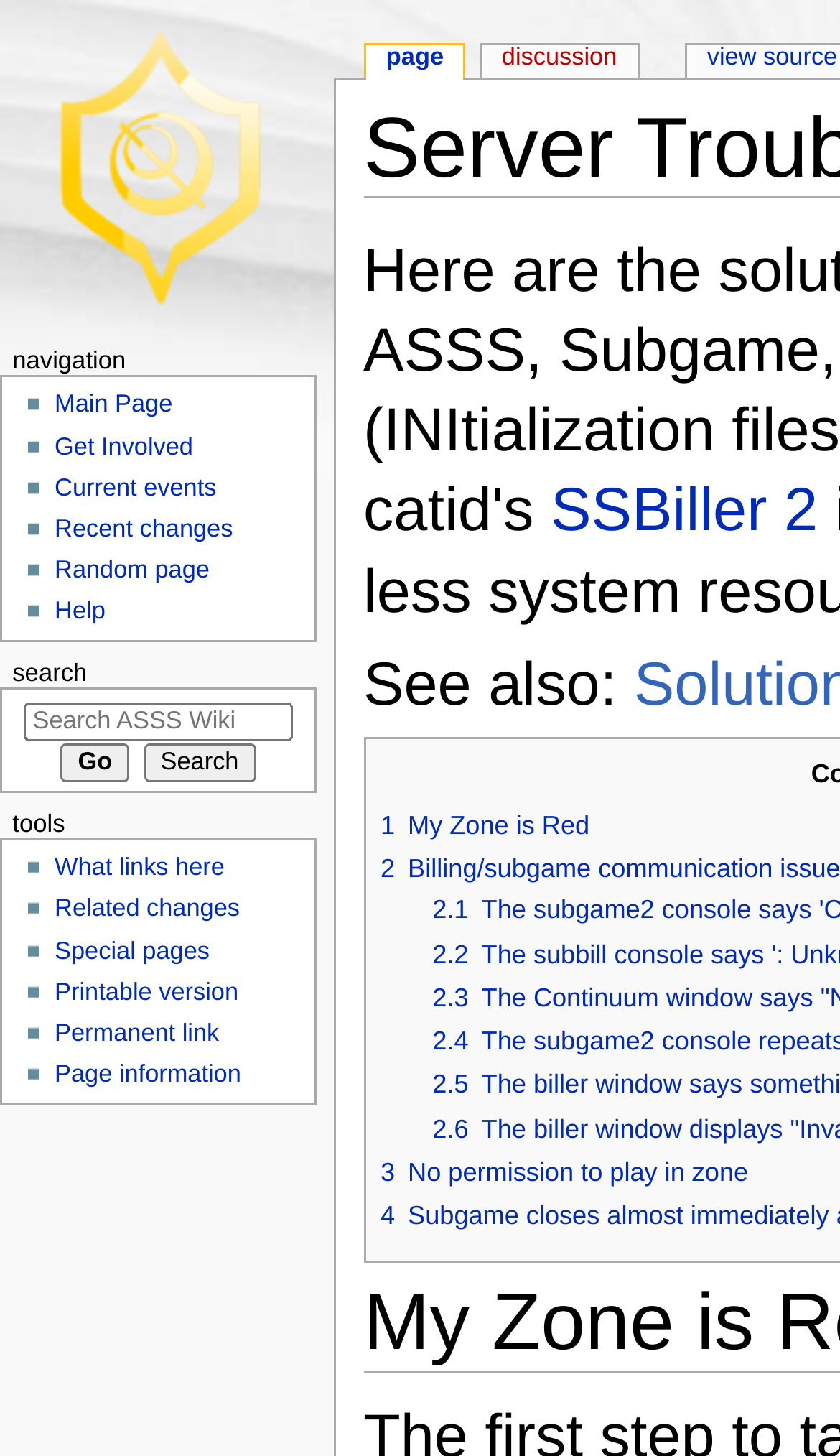Can you specify the bounding box coordinates for the region that should be clicked to fulfill this instruction: "Check what links here".

[0.065, 0.588, 0.267, 0.606]